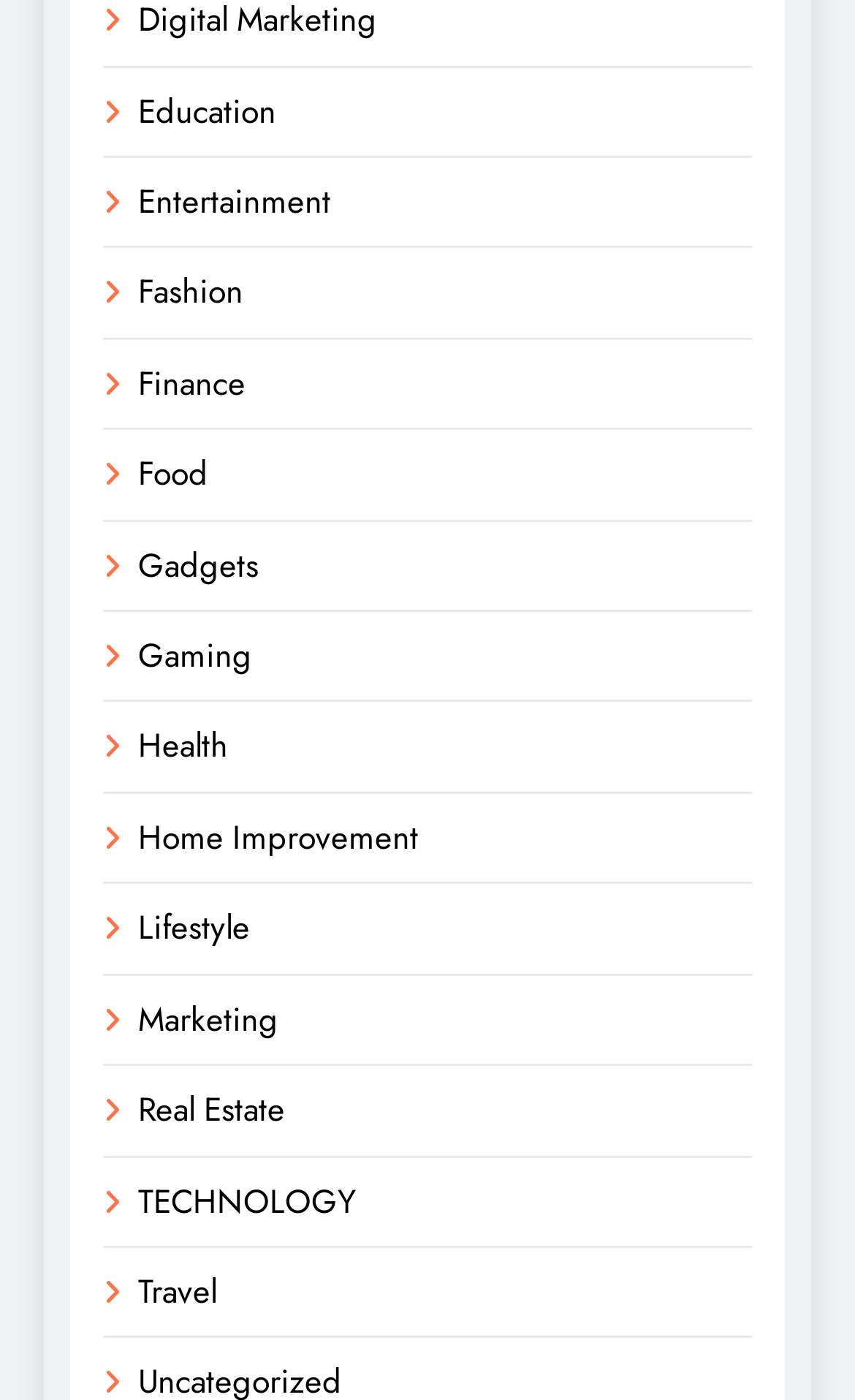Determine the coordinates of the bounding box for the clickable area needed to execute this instruction: "Browse Entertainment".

[0.162, 0.127, 0.387, 0.161]